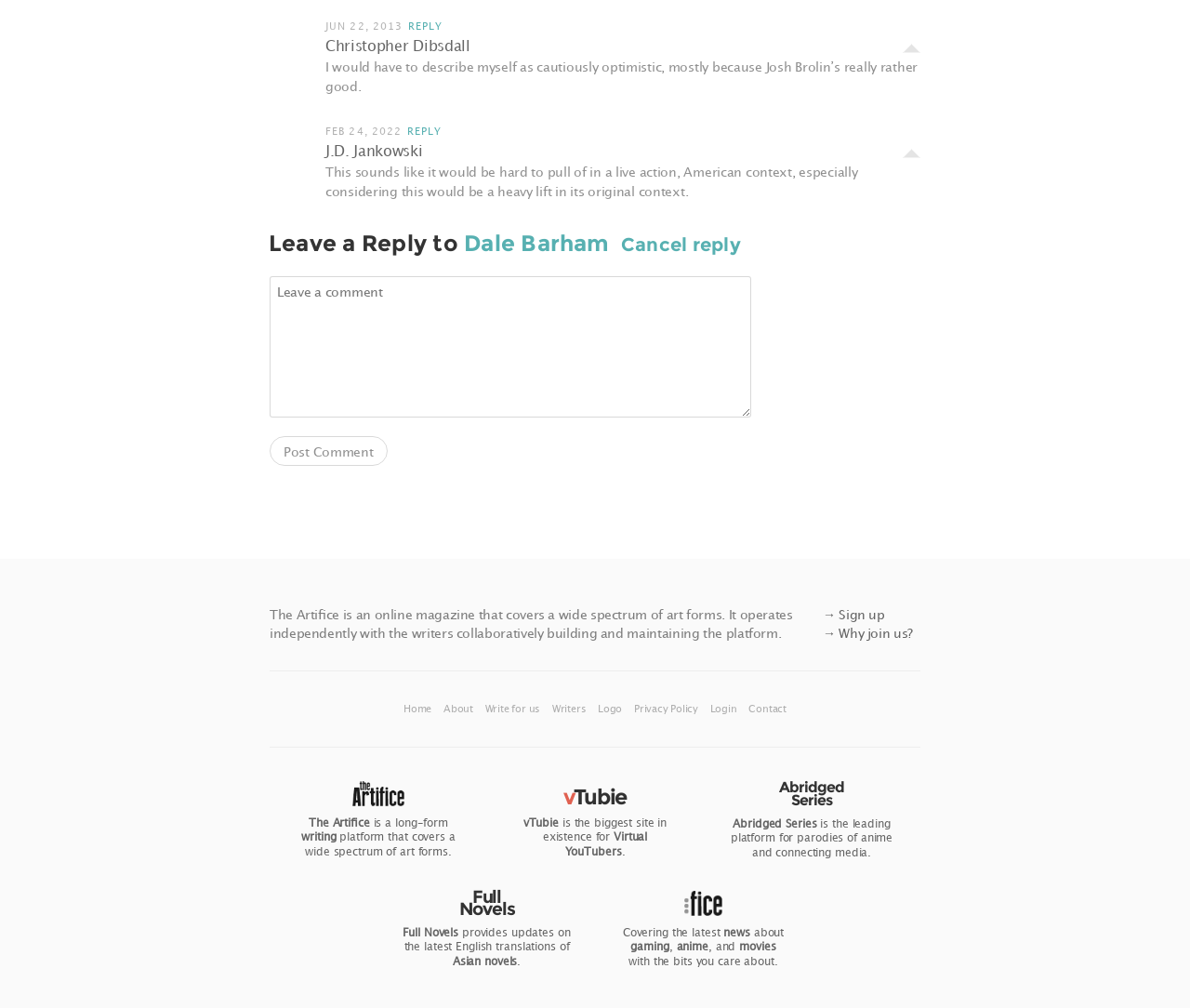Utilize the information from the image to answer the question in detail:
What is the function of the 'Reply' links?

I inferred the function of the 'Reply' links by analyzing their context within the comments section. The presence of 'Reply' links next to each comment suggests that they allow users to respond to a specific comment.